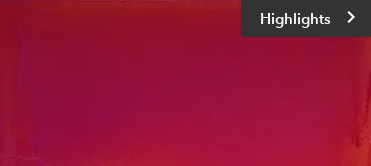Answer this question in one word or a short phrase: What does the accompanying button suggest?

Interactive element